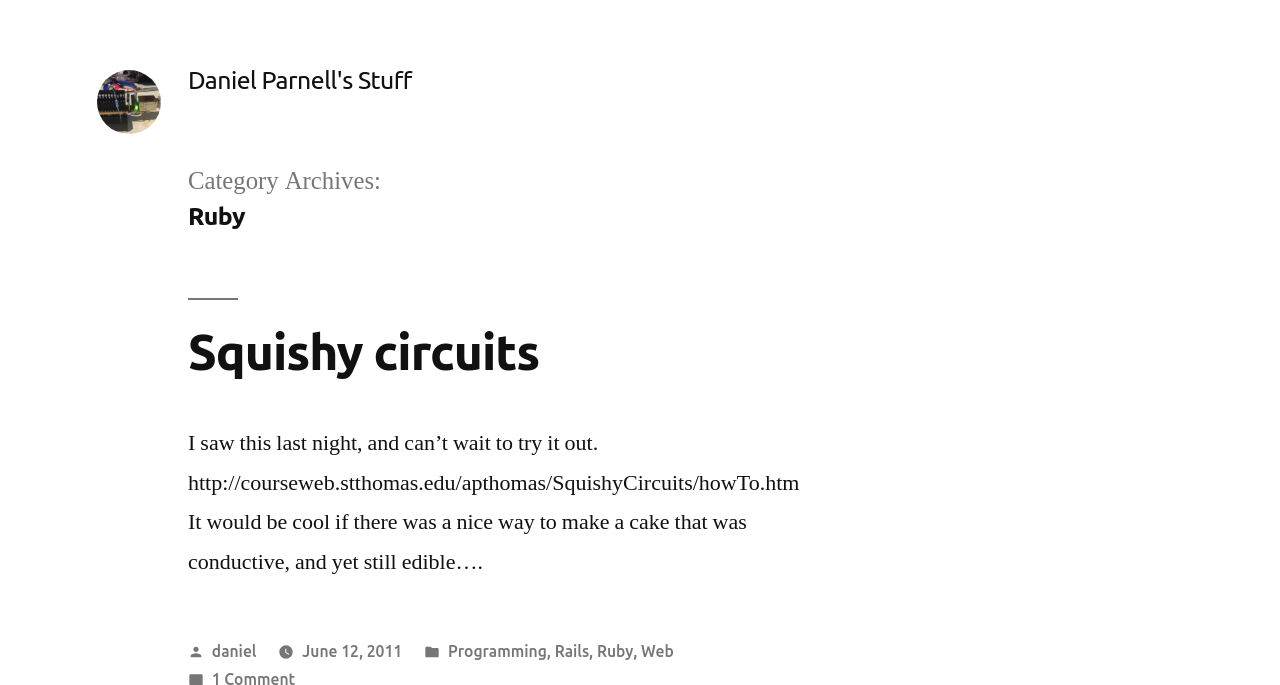Could you specify the bounding box coordinates for the clickable section to complete the following instruction: "read Squishy circuits"?

[0.147, 0.473, 0.421, 0.553]